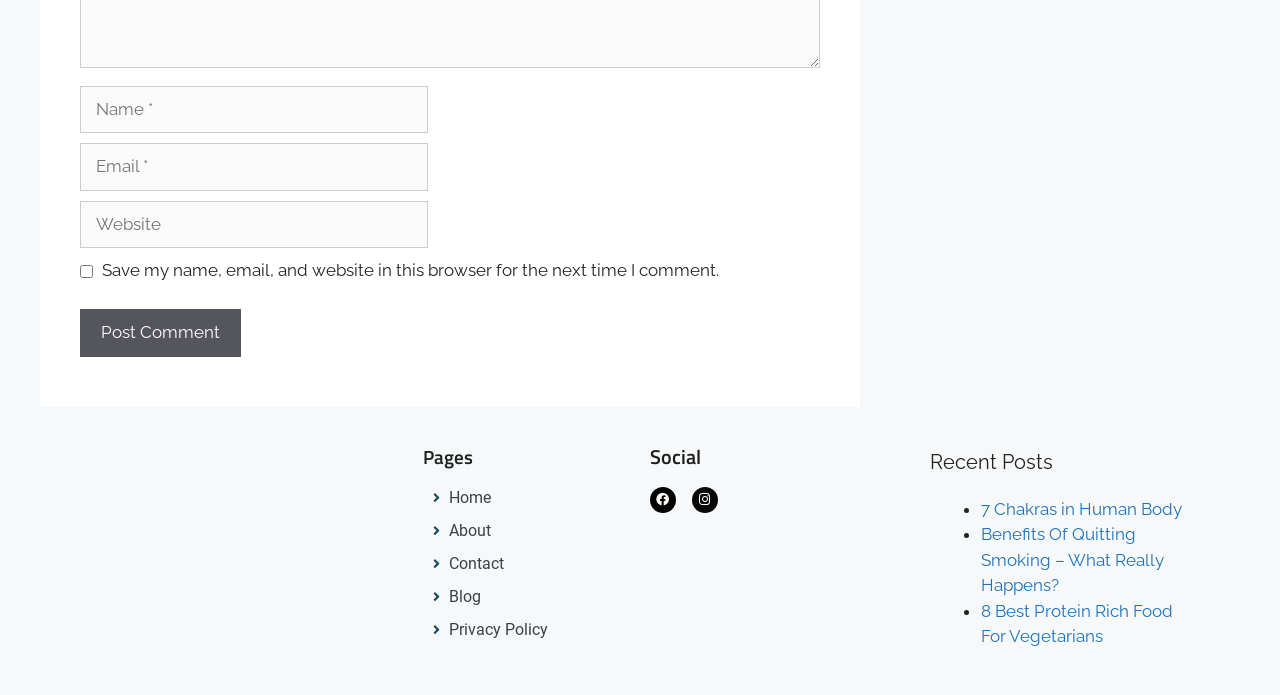Extract the bounding box of the UI element described as: "parent_node: Comment name="url" placeholder="Website"".

[0.062, 0.289, 0.334, 0.357]